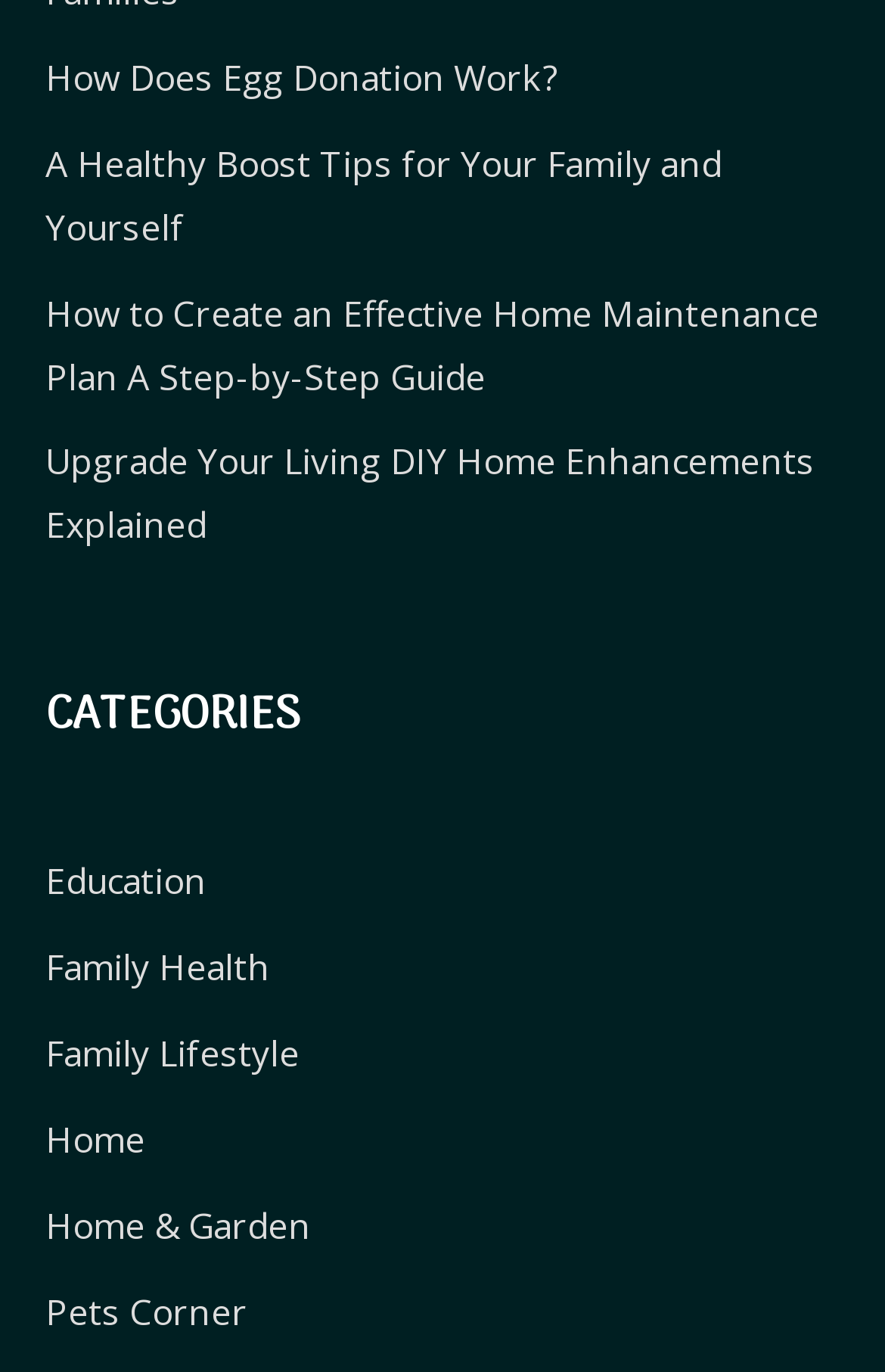Find the bounding box coordinates of the clickable element required to execute the following instruction: "Read about how egg donation works". Provide the coordinates as four float numbers between 0 and 1, i.e., [left, top, right, bottom].

[0.051, 0.038, 0.631, 0.074]